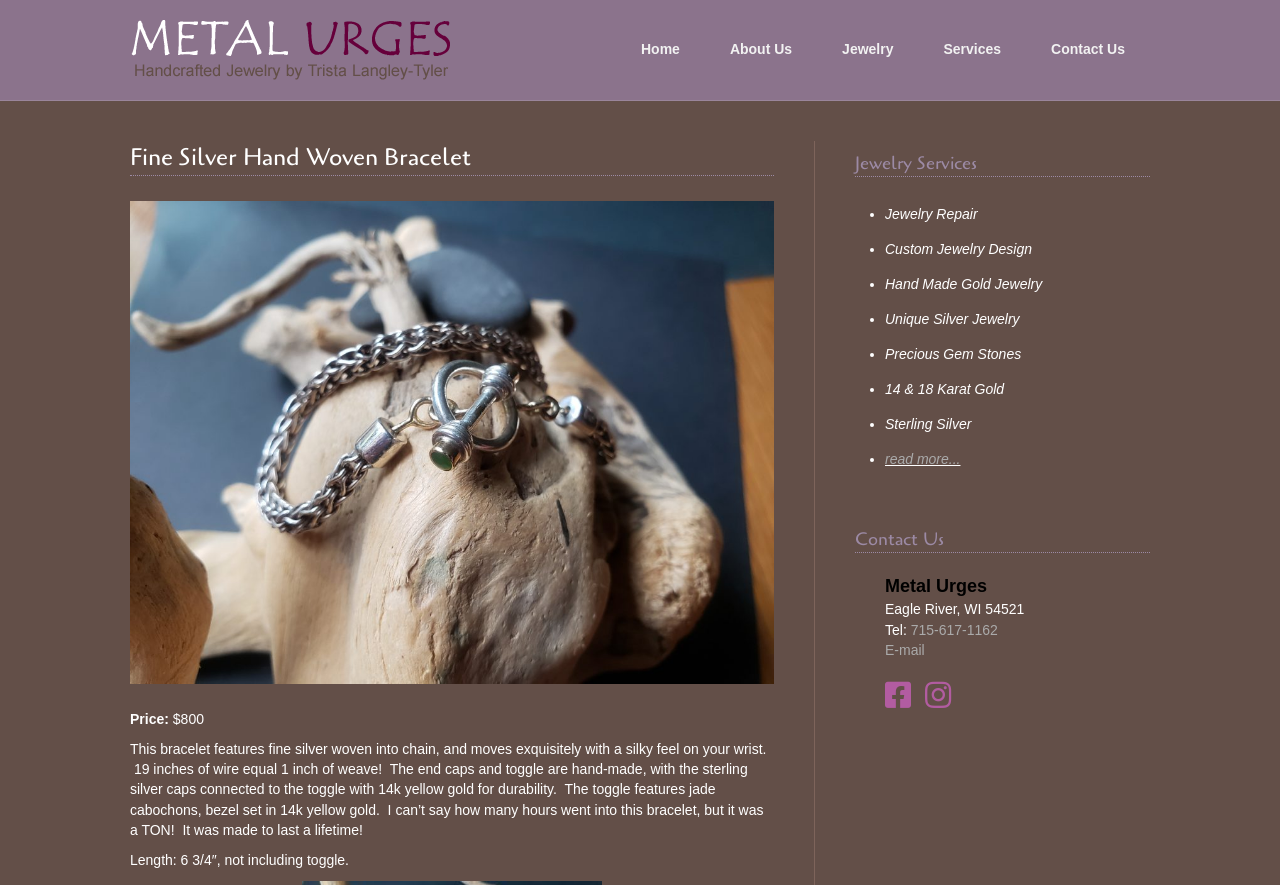Identify the bounding box coordinates for the UI element described as: "E-mail".

[0.691, 0.725, 0.722, 0.744]